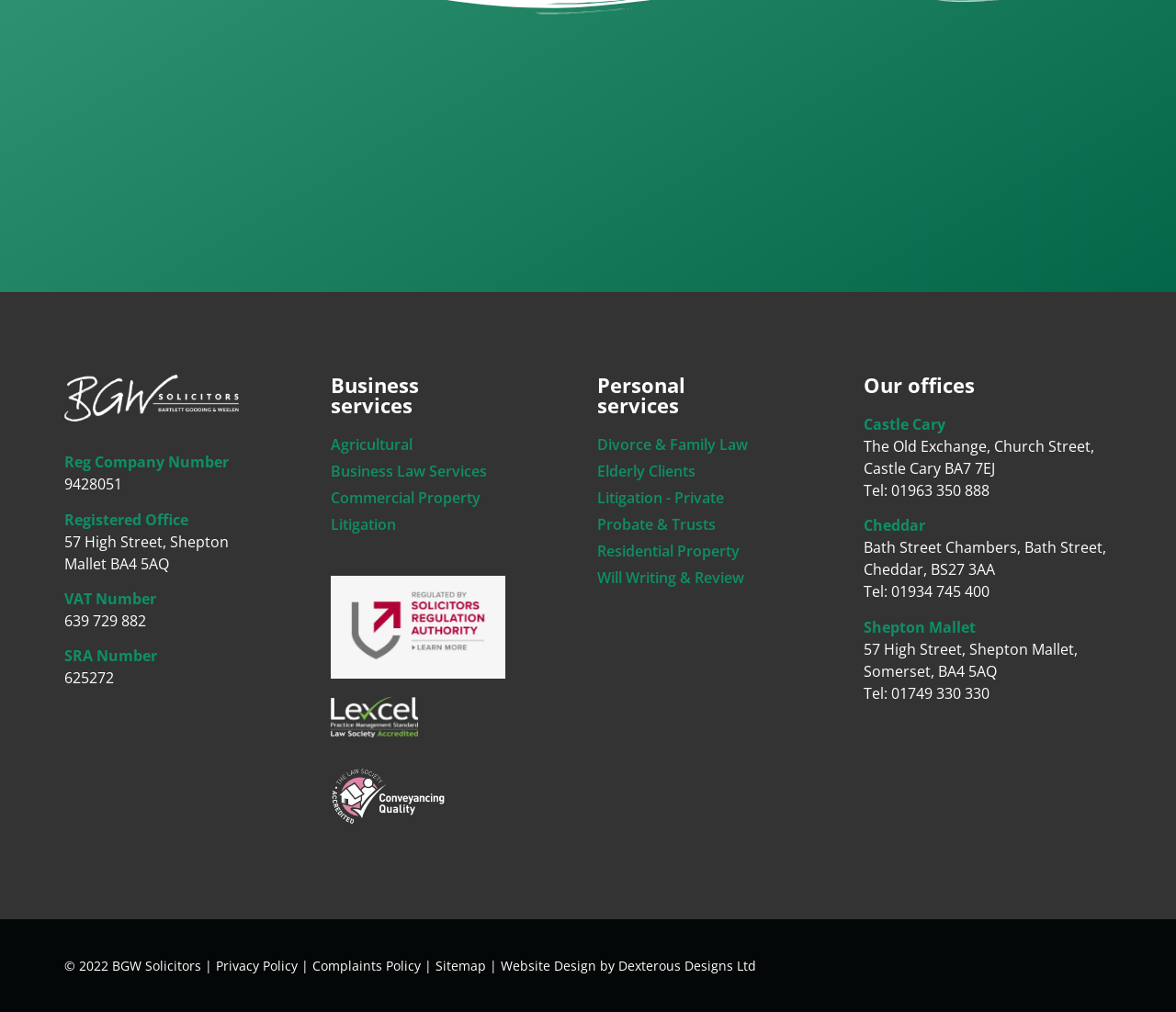Locate the bounding box coordinates of the element to click to perform the following action: 'Read Privacy Policy'. The coordinates should be given as four float values between 0 and 1, in the form of [left, top, right, bottom].

[0.184, 0.945, 0.253, 0.962]